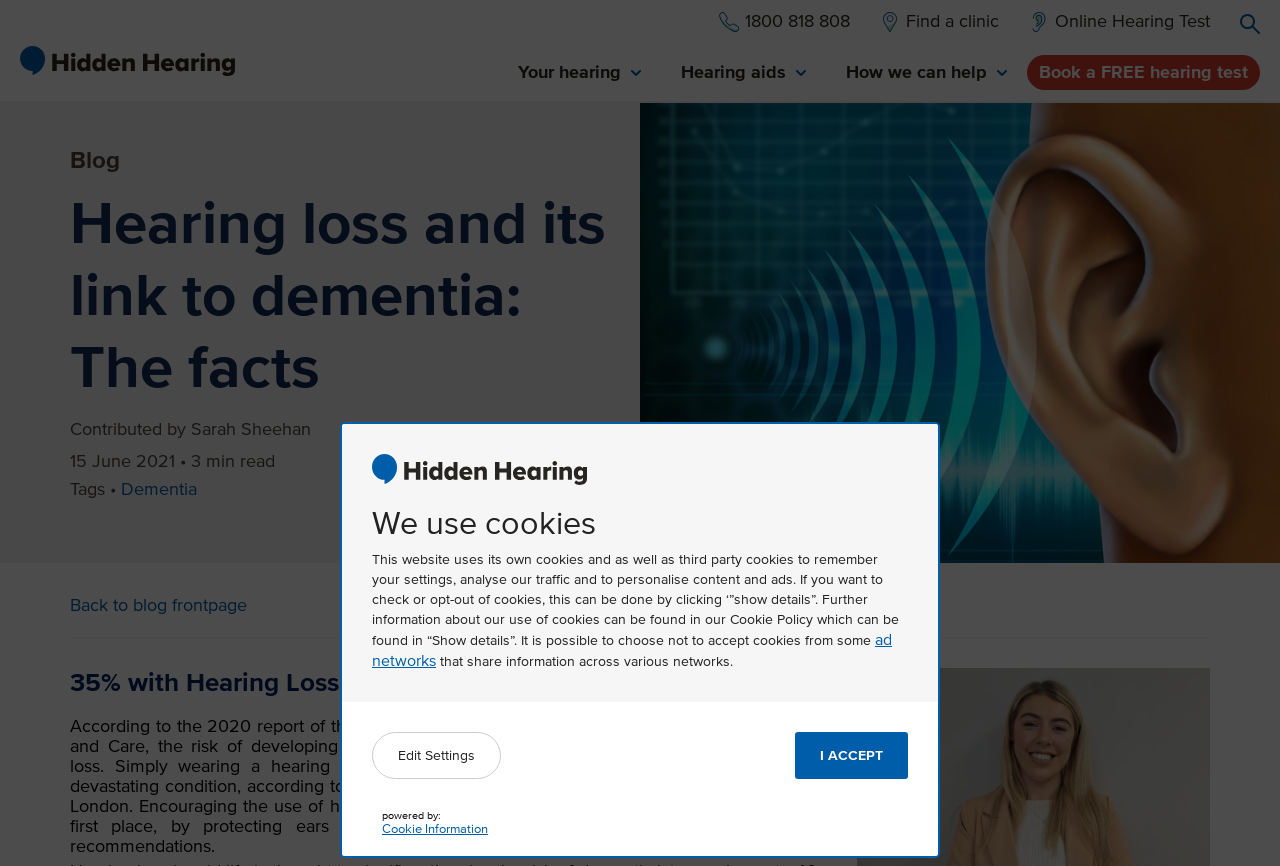Please determine the bounding box coordinates of the element to click on in order to accomplish the following task: "Click the 'Online Hearing Test' link". Ensure the coordinates are four float numbers ranging from 0 to 1, i.e., [left, top, right, bottom].

[0.804, 0.012, 0.945, 0.039]